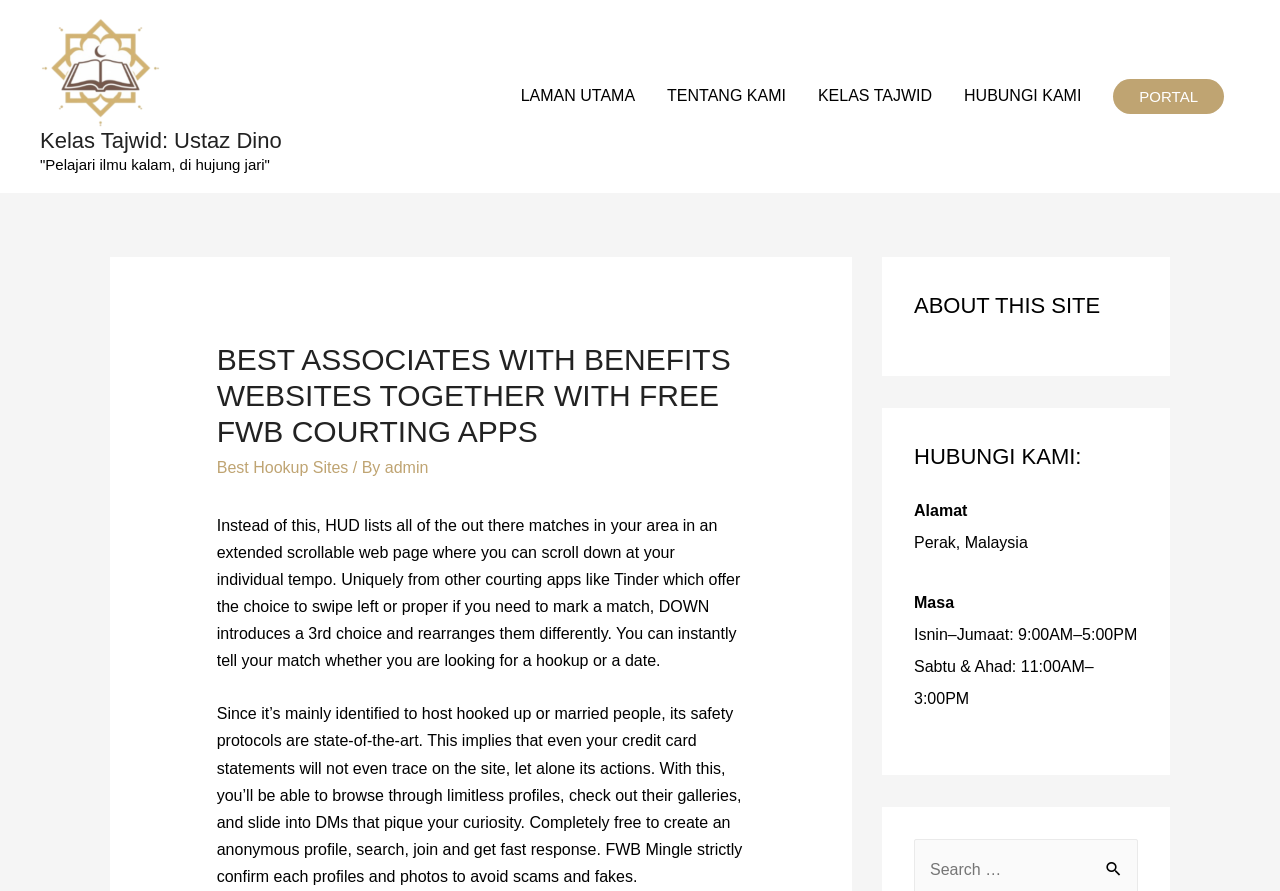From the element description: "Best Hookup Sites", extract the bounding box coordinates of the UI element. The coordinates should be expressed as four float numbers between 0 and 1, in the order [left, top, right, bottom].

[0.169, 0.516, 0.272, 0.535]